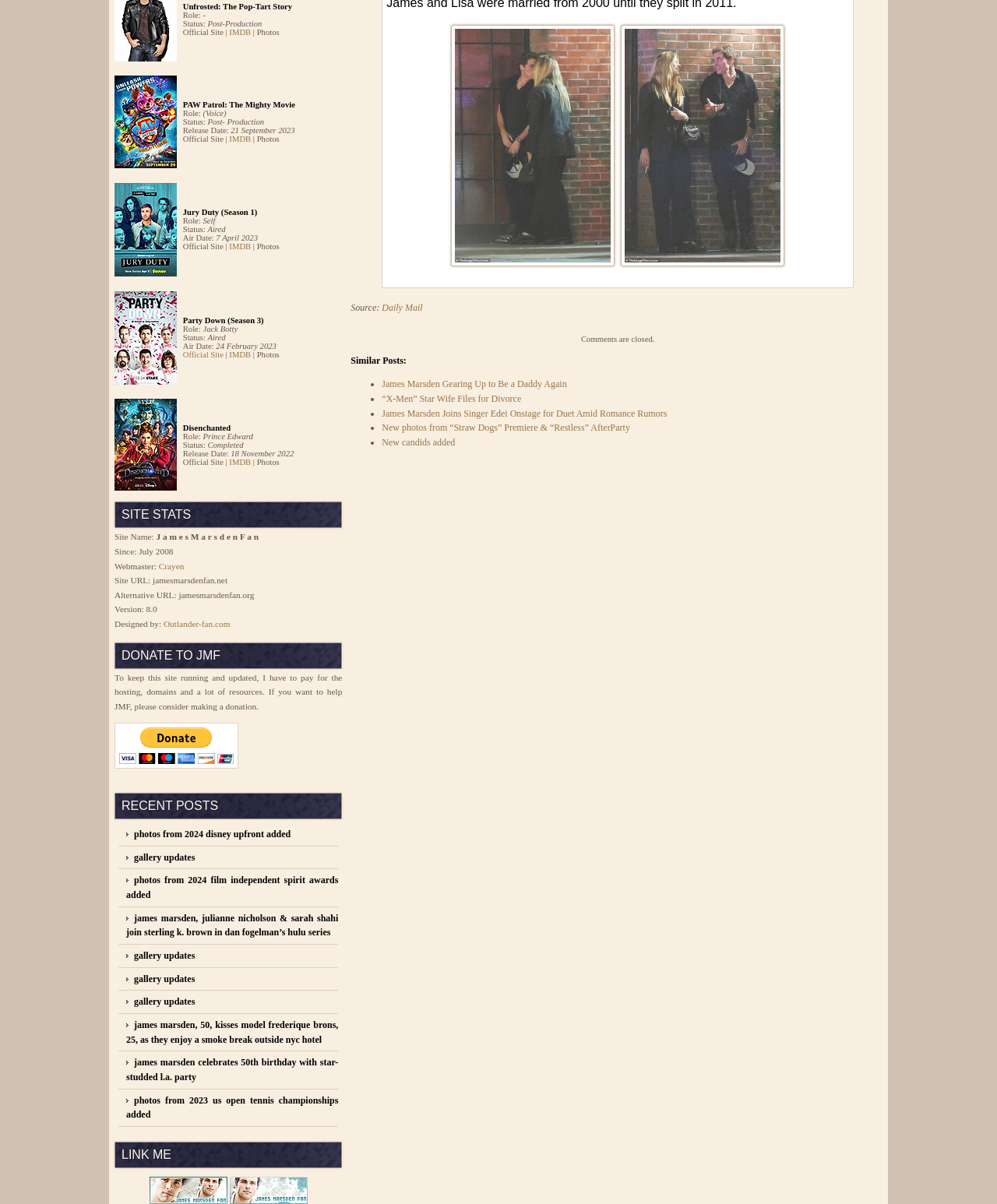What is the name of the website?
Provide a detailed and well-explained answer to the question.

I found the answer by looking at the 'SITE STATS' section, where it says 'Site Name:' followed by 'J a m e s M a r s d e n F a n'.